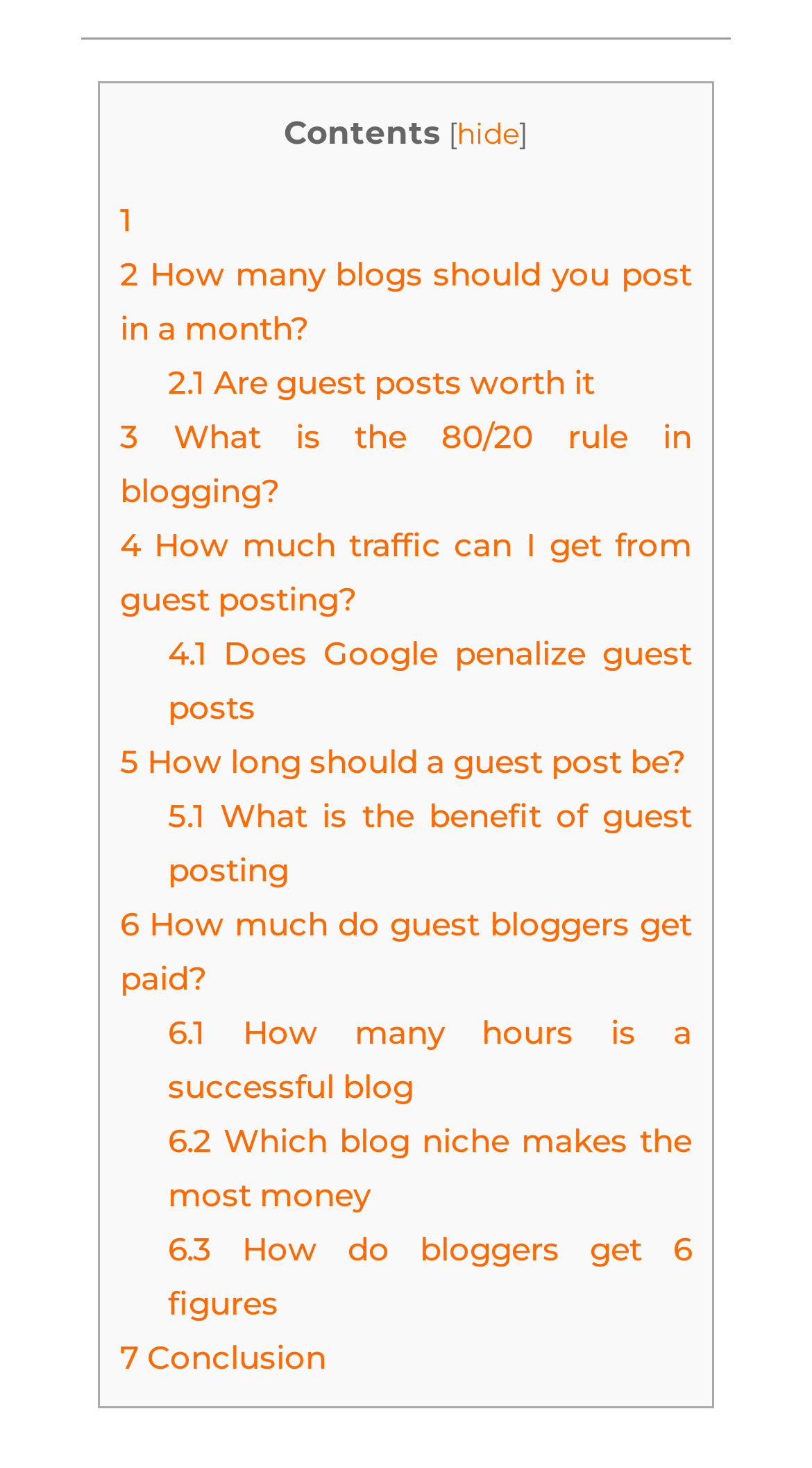Please identify the bounding box coordinates of the clickable element to fulfill the following instruction: "Go to 'Conclusion'". The coordinates should be four float numbers between 0 and 1, i.e., [left, top, right, bottom].

[0.148, 0.912, 0.402, 0.938]